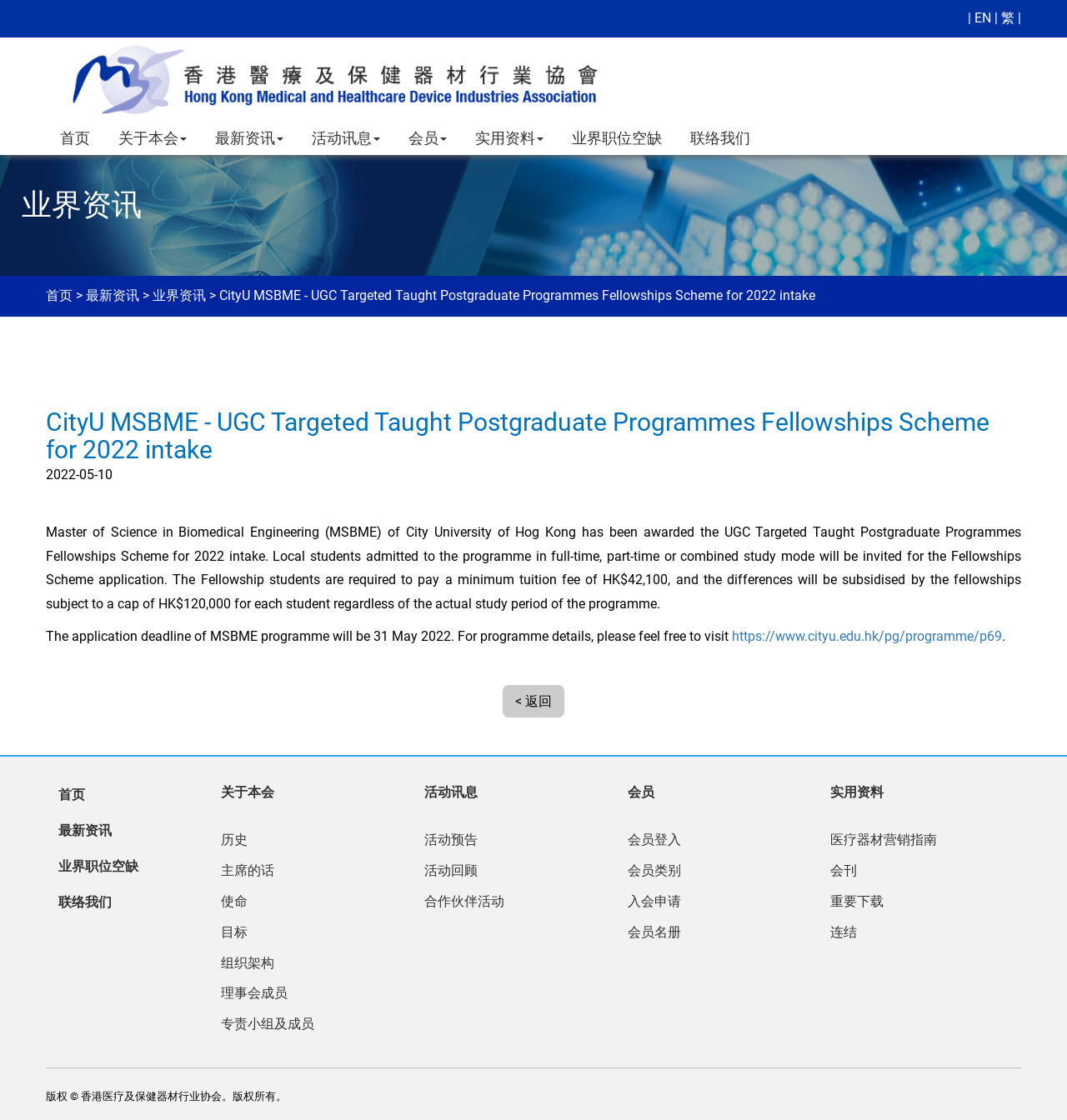What is the fellowship amount for each student?
Answer the question with a single word or phrase derived from the image.

HK$120,000